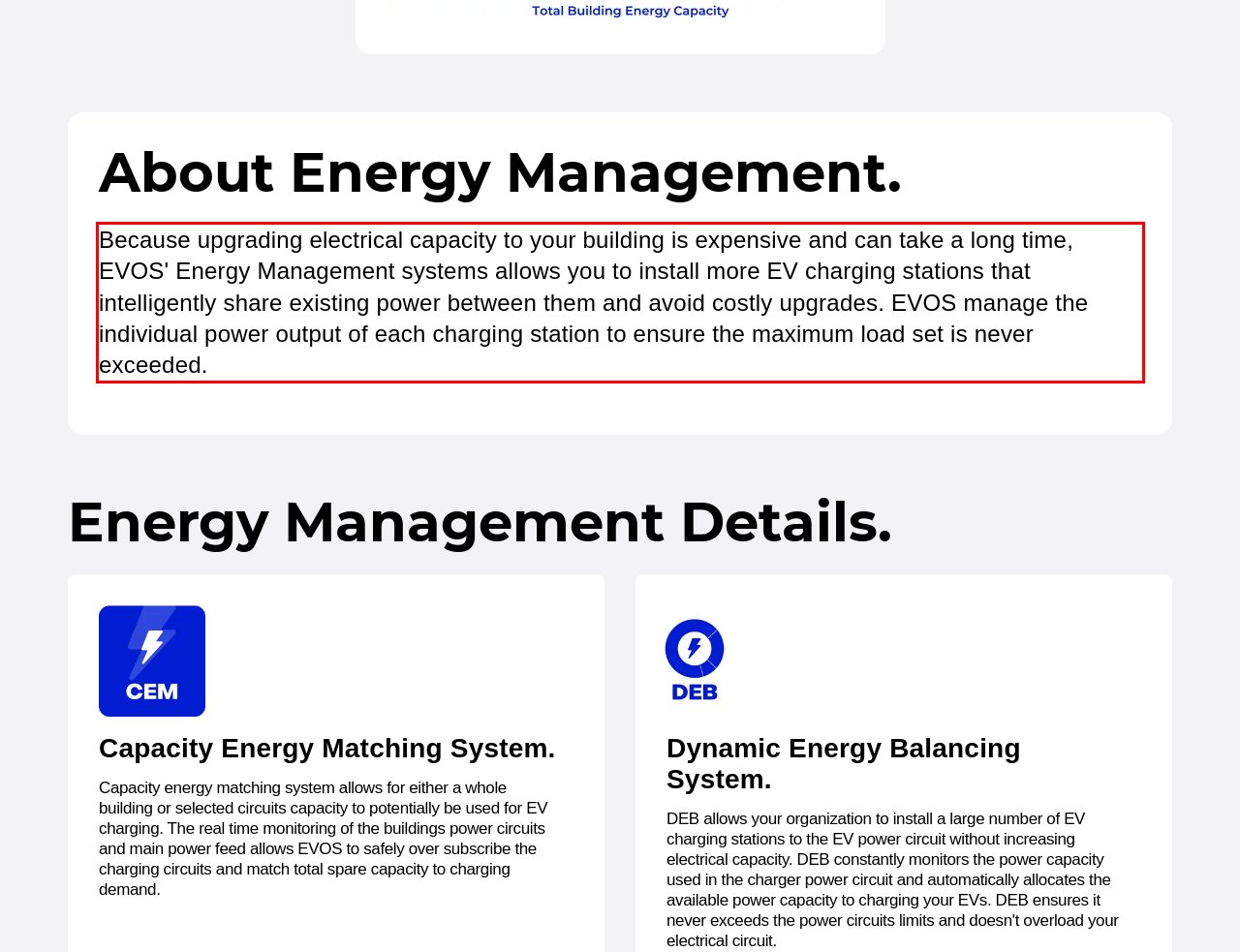You are looking at a screenshot of a webpage with a red rectangle bounding box. Use OCR to identify and extract the text content found inside this red bounding box.

Because upgrading electrical capacity to your building is expensive and can take a long time, EVOS' Energy Management systems allows you to install more EV charging stations that intelligently share existing power between them and avoid costly upgrades. EVOS manage the individual power output of each charging station to ensure the maximum load set is never exceeded.